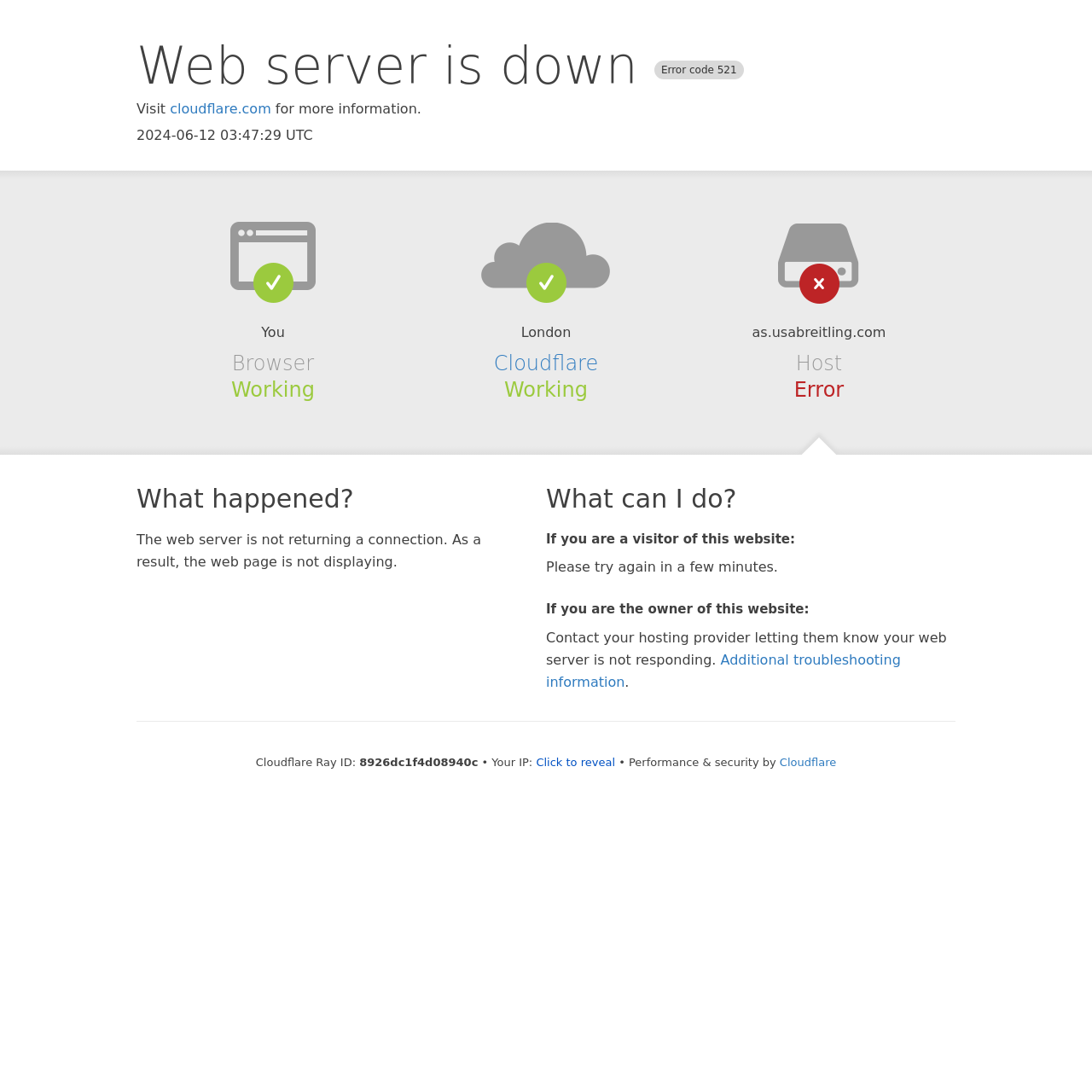Given the element description "Facebook", identify the bounding box of the corresponding UI element.

None